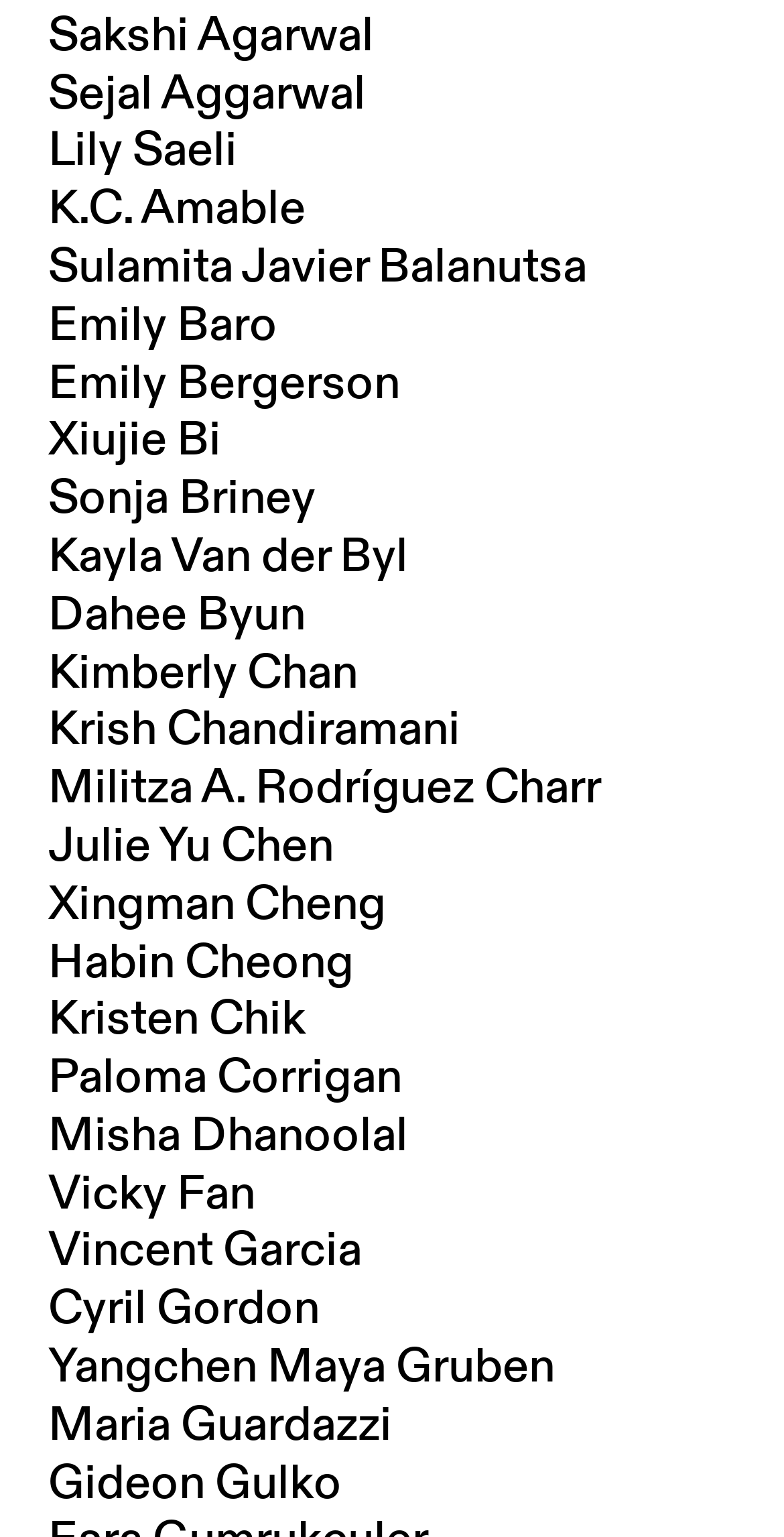Determine the bounding box coordinates of the clickable region to execute the instruction: "Check out Emily Baro's page". The coordinates should be four float numbers between 0 and 1, denoted as [left, top, right, bottom].

[0.062, 0.192, 0.354, 0.231]